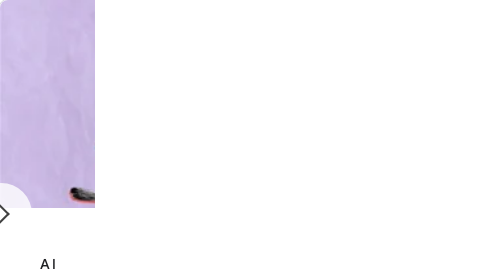Convey a rich and detailed description of the image.

The image features a visually striking design element, possibly a promotional or artistic representation associated with artificial intelligence (AI). The background displays soft, muted colors, predominantly in purple, creating an inviting and modern aesthetic. In the foreground, there appears to be a stylized element, possibly a part of a user interface, which suggests a connection to technology or innovation. This design may relate to the content discussing AI applications and developments, reflecting a contemporary approach to technology and user engagement. The overall composition emphasizes a blend of creativity and functionality, likely aimed at capturing interest in AI advancements.